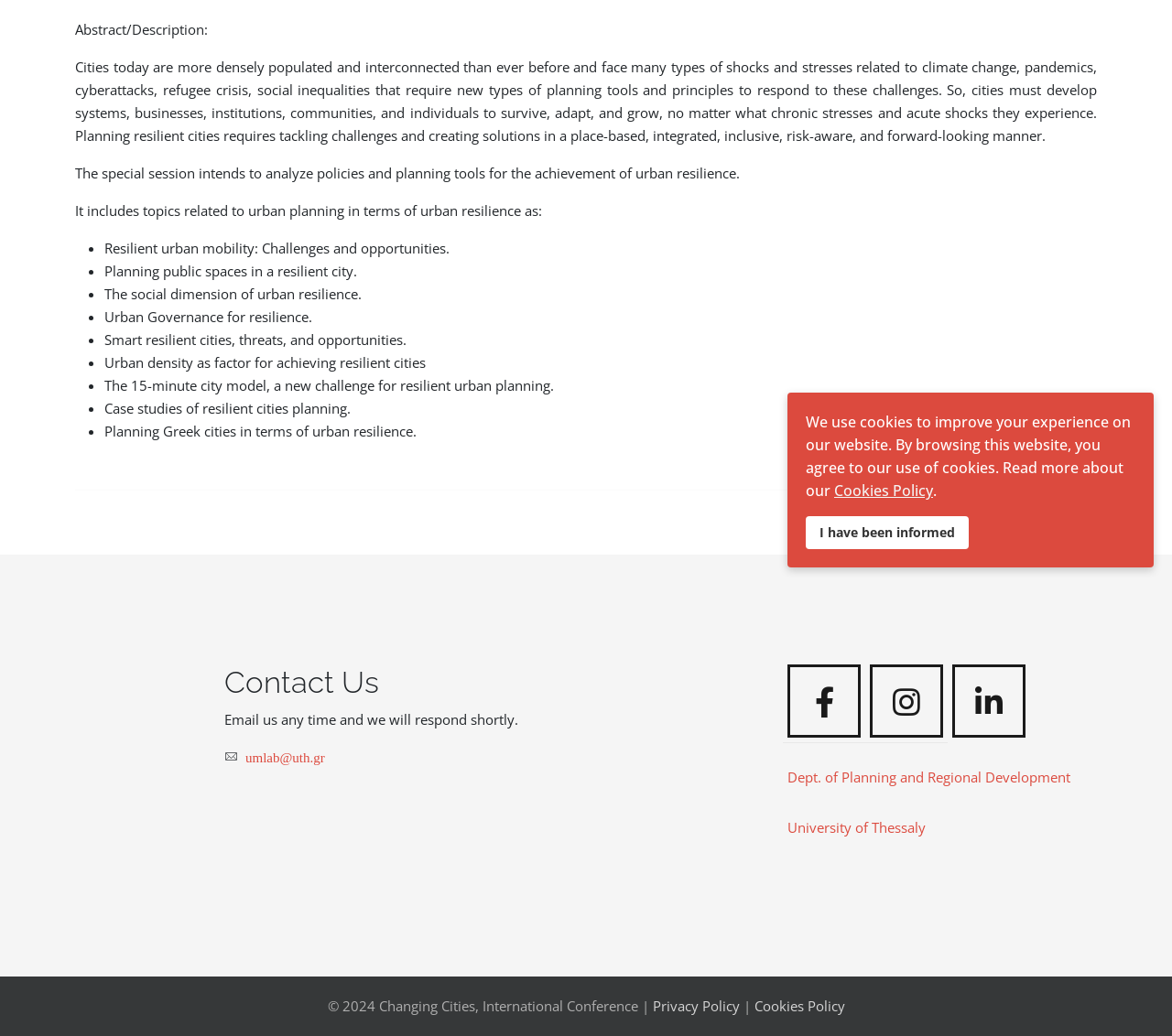Given the element description: "I have been informed", predict the bounding box coordinates of the UI element it refers to, using four float numbers between 0 and 1, i.e., [left, top, right, bottom].

[0.688, 0.499, 0.827, 0.53]